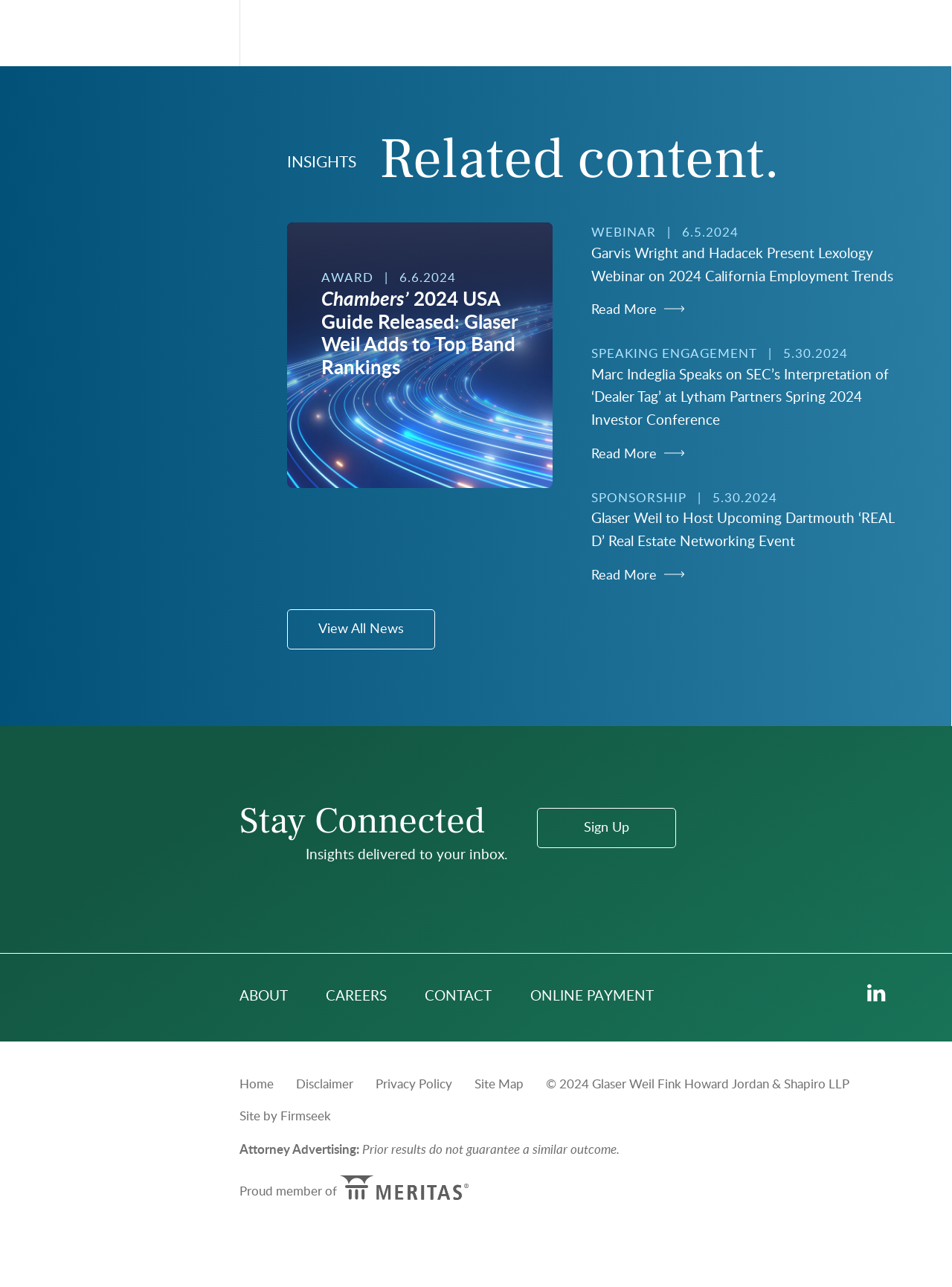What is the purpose of the 'Stay Connected' section?
Answer the question with a single word or phrase by looking at the picture.

To sign up for newsletters